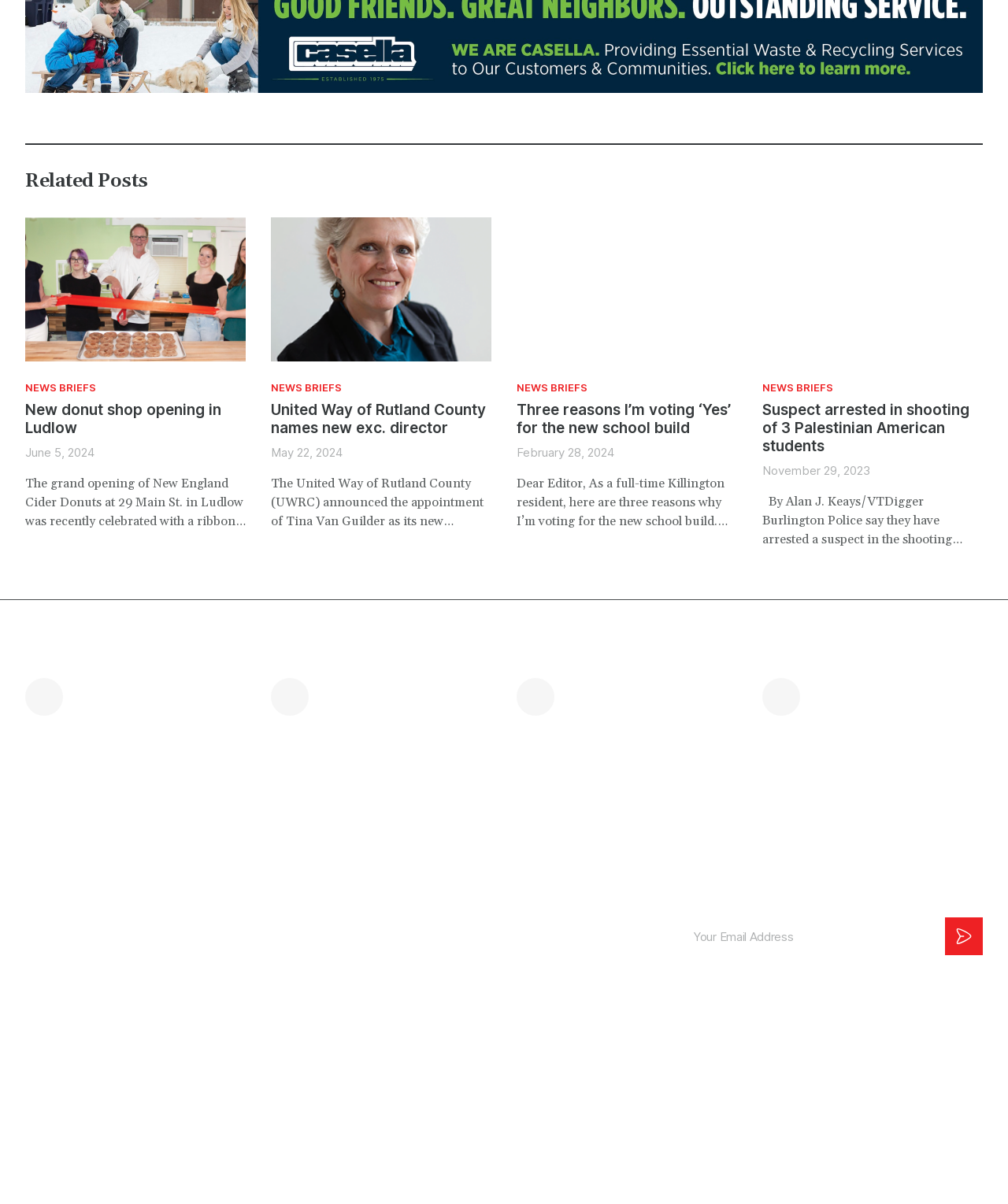What type of news is mentioned in the article with the heading 'Suspect arrested in shooting of 3 Palestinian American students'? Based on the screenshot, please respond with a single word or phrase.

State News